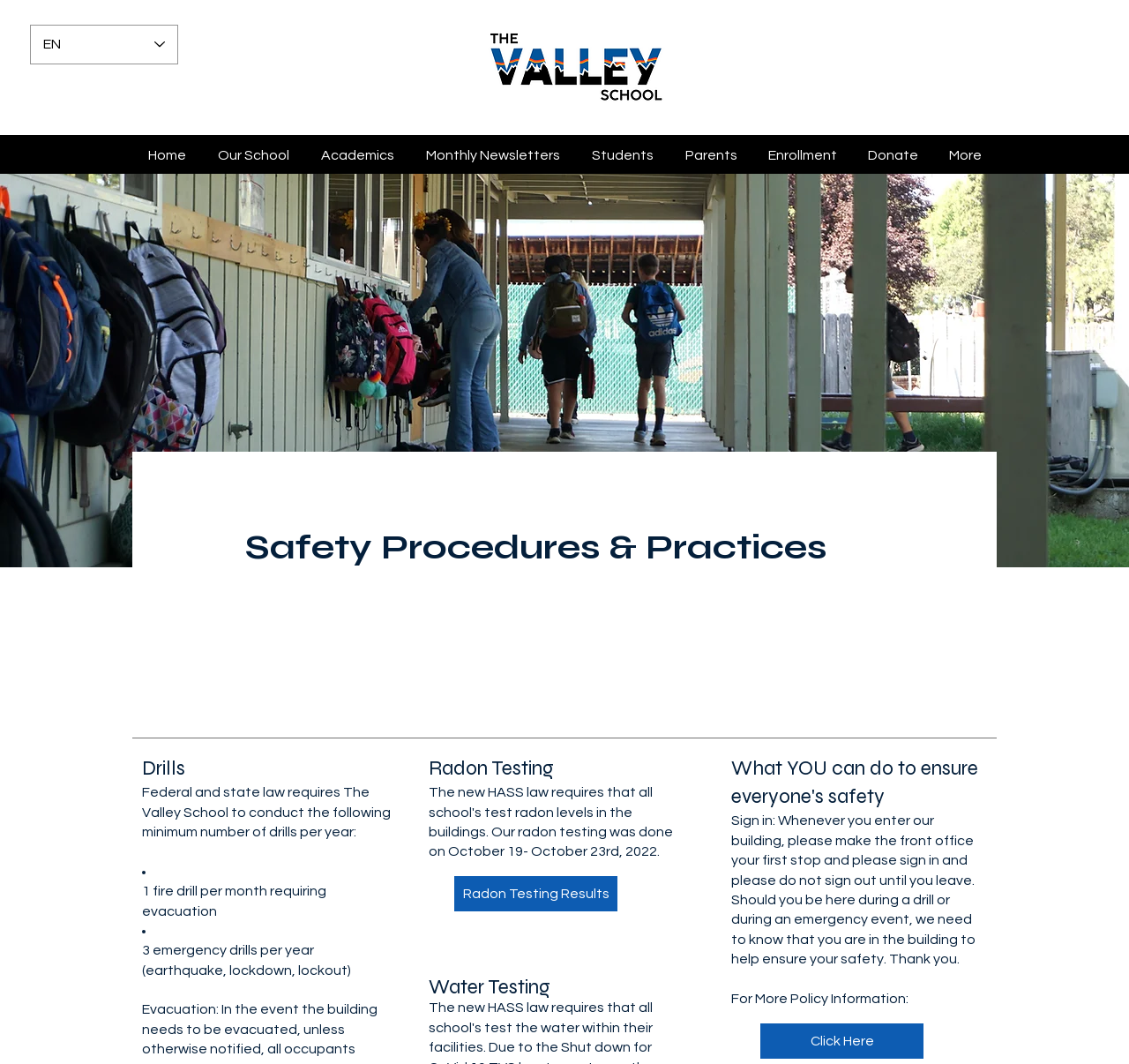Please mark the bounding box coordinates of the area that should be clicked to carry out the instruction: "Learn more about safety policies".

[0.673, 0.962, 0.818, 0.995]